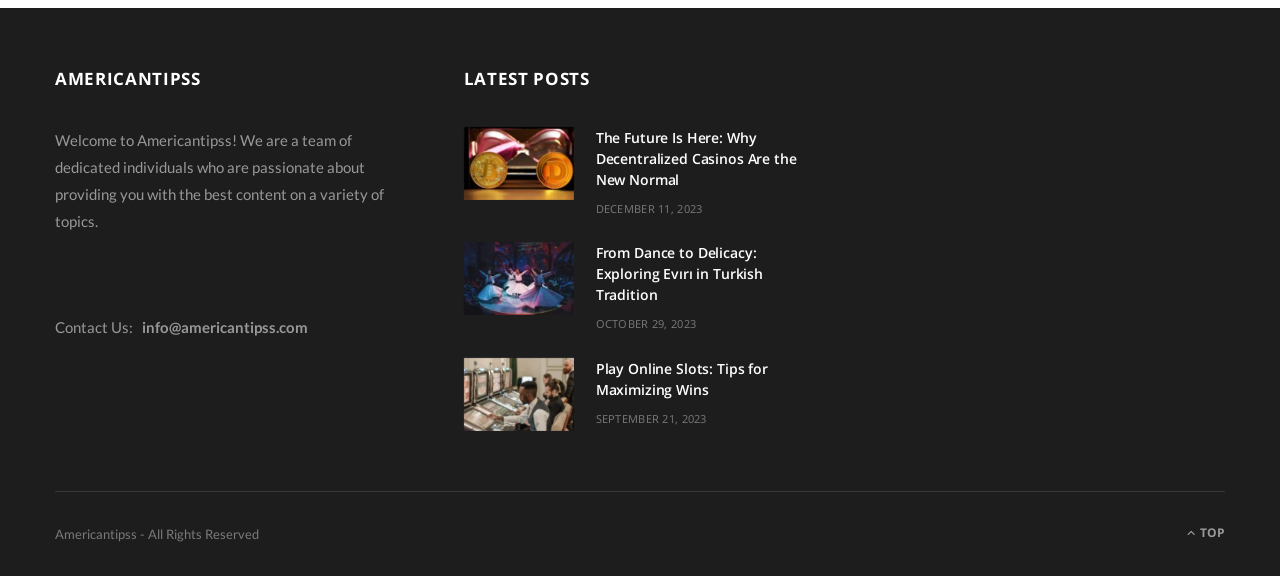Please identify the bounding box coordinates of the element's region that I should click in order to complete the following instruction: "Click on the 'Decentralized Casinos' link". The bounding box coordinates consist of four float numbers between 0 and 1, i.e., [left, top, right, bottom].

[0.362, 0.22, 0.448, 0.347]